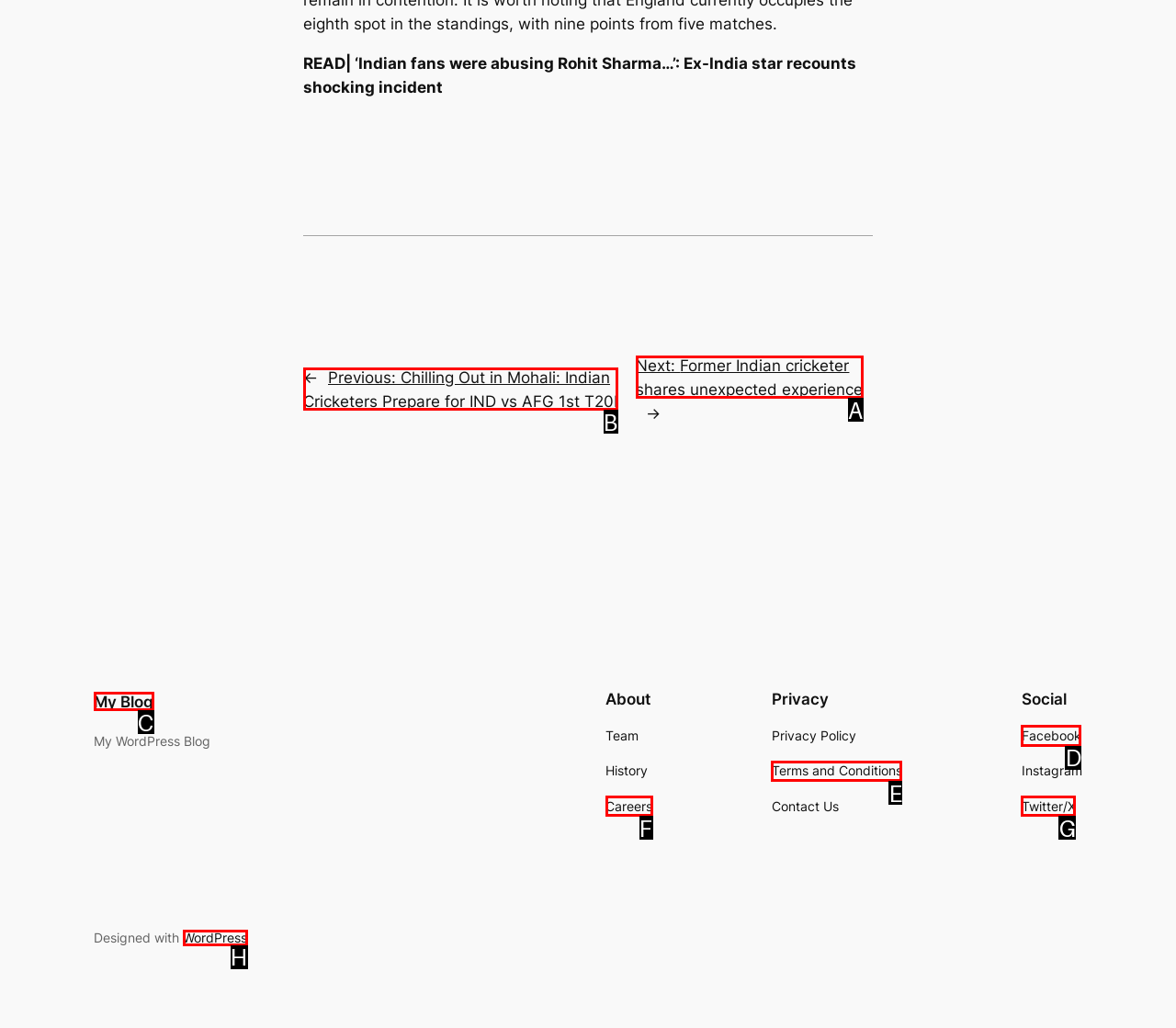Pick the option that best fits the description: Terms and Conditions. Reply with the letter of the matching option directly.

E